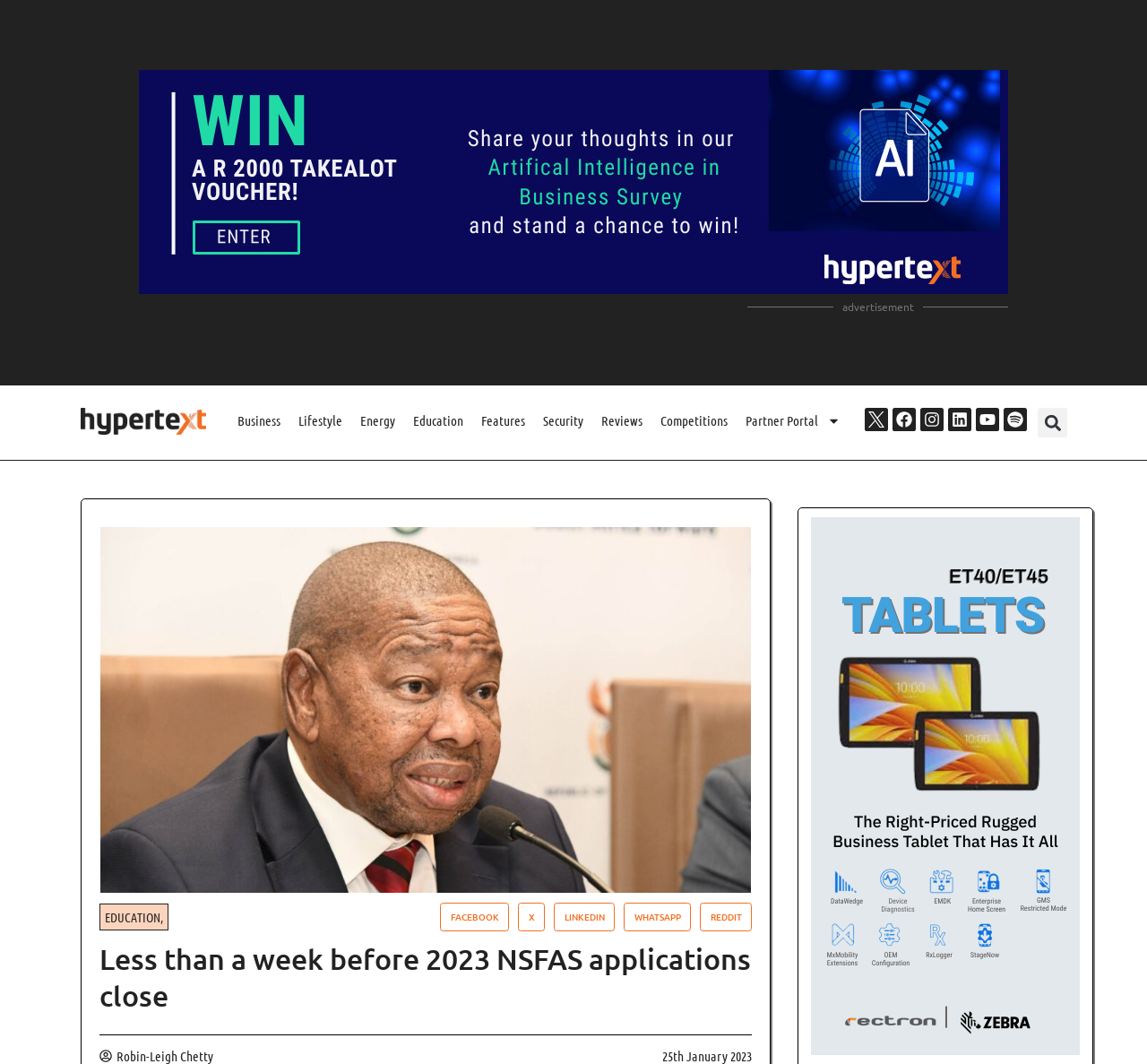Kindly determine the bounding box coordinates for the clickable area to achieve the given instruction: "Search for something".

[0.905, 0.383, 0.92, 0.411]